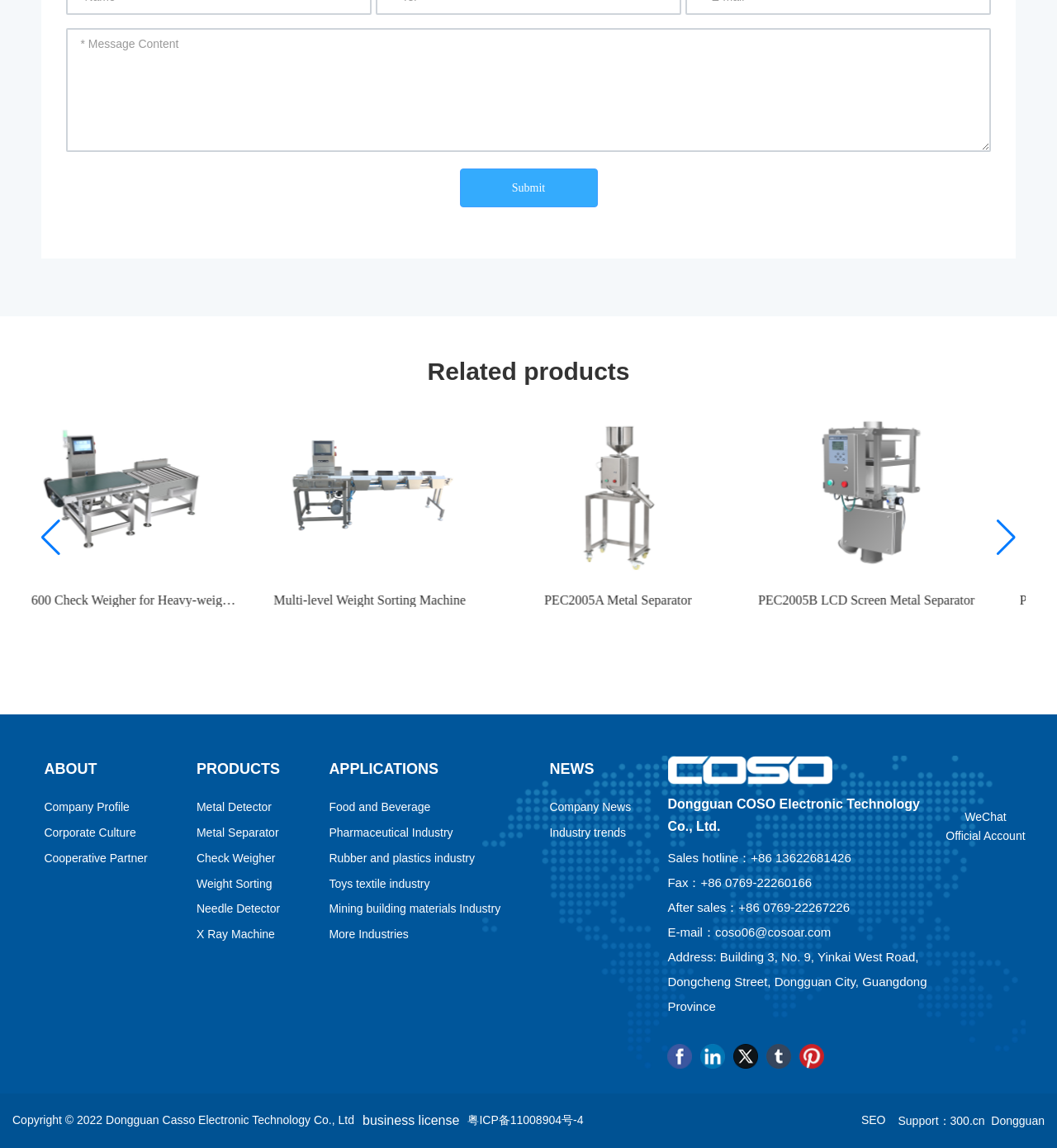Please give a one-word or short phrase response to the following question: 
What is the company name?

Dongguan COSO Electronic Technology Co., Ltd.